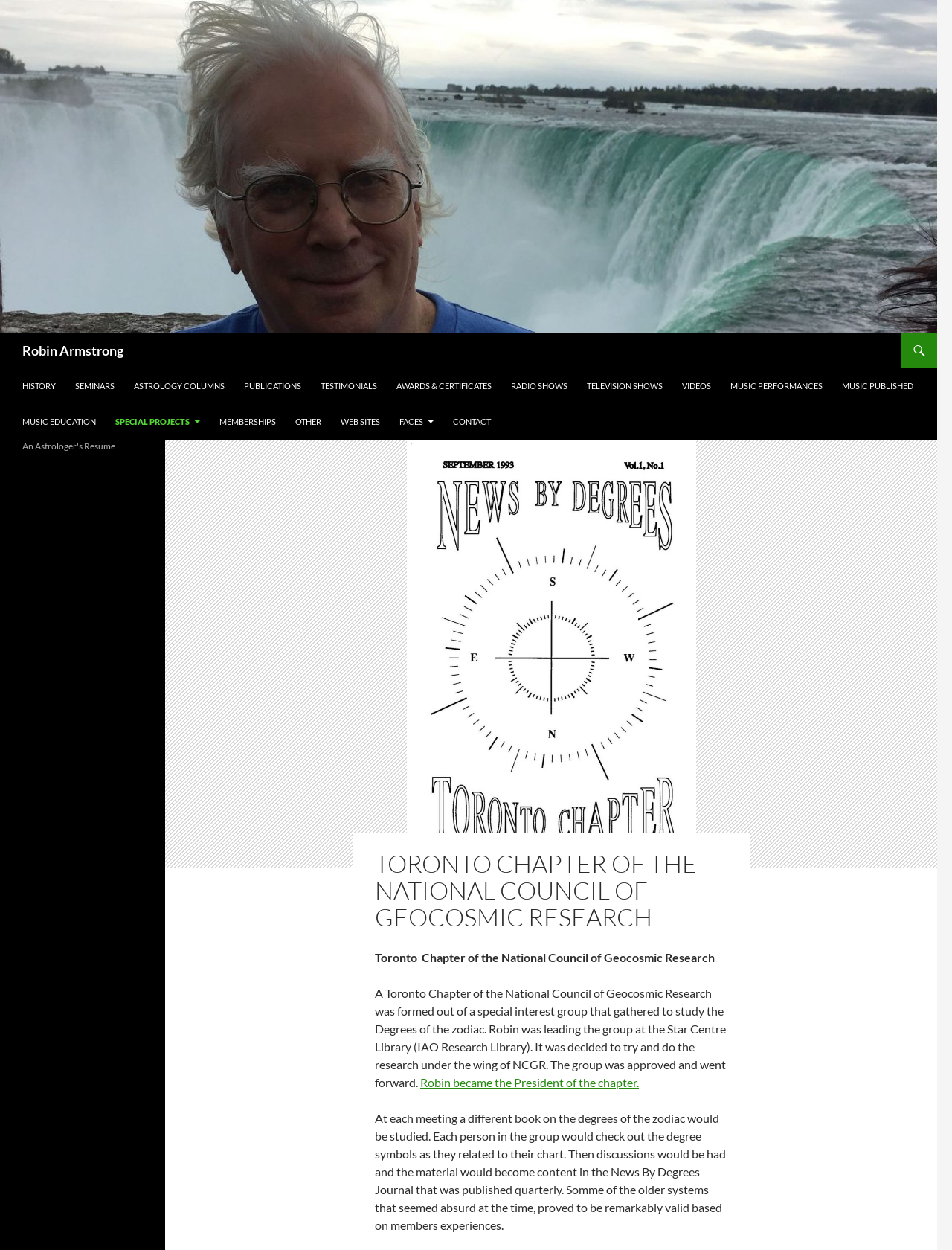Select the bounding box coordinates of the element I need to click to carry out the following instruction: "Click on the 'HISTORY' link".

[0.014, 0.295, 0.068, 0.323]